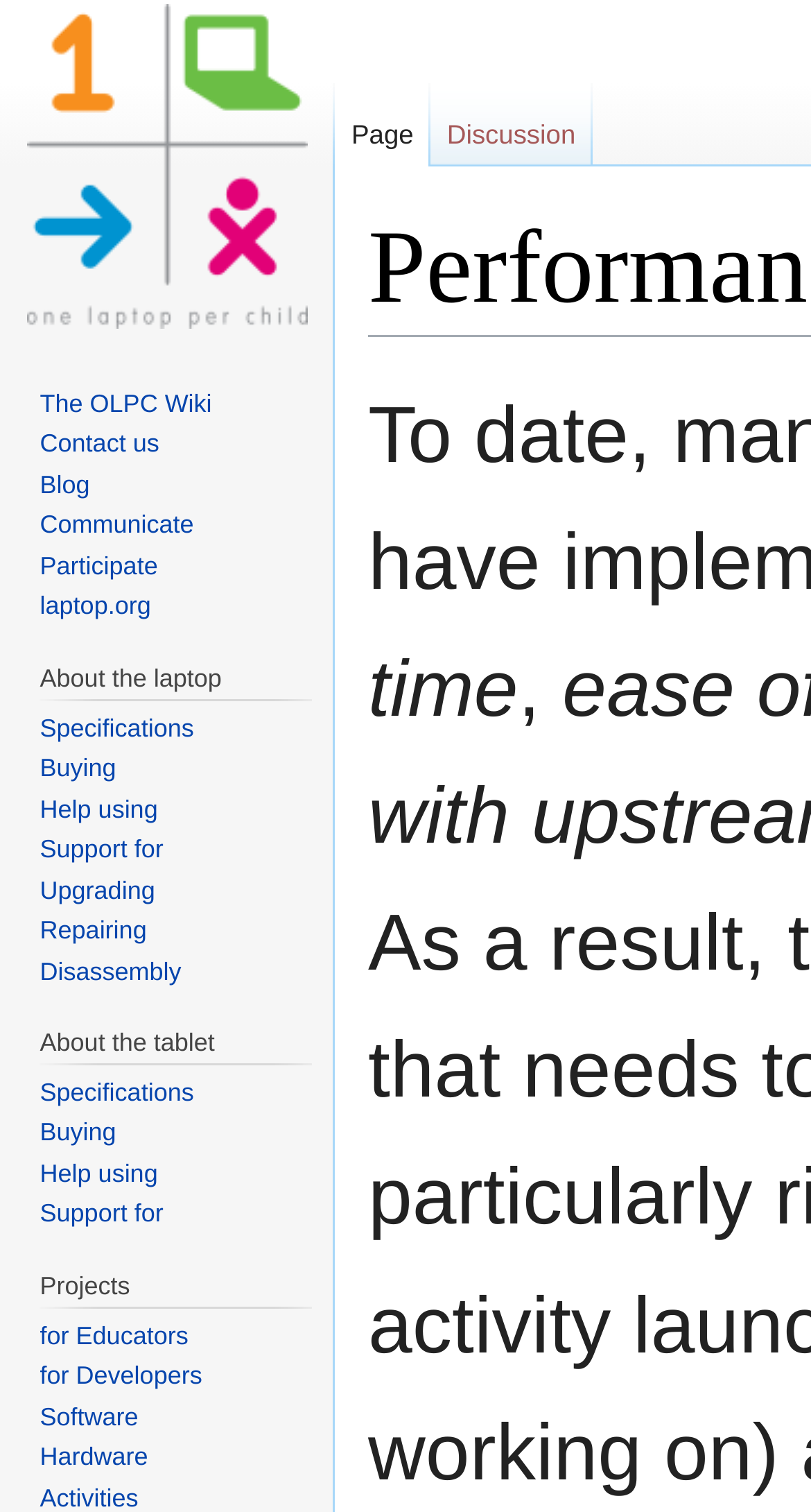How many headings are there on the webpage?
Refer to the image and answer the question using a single word or phrase.

3